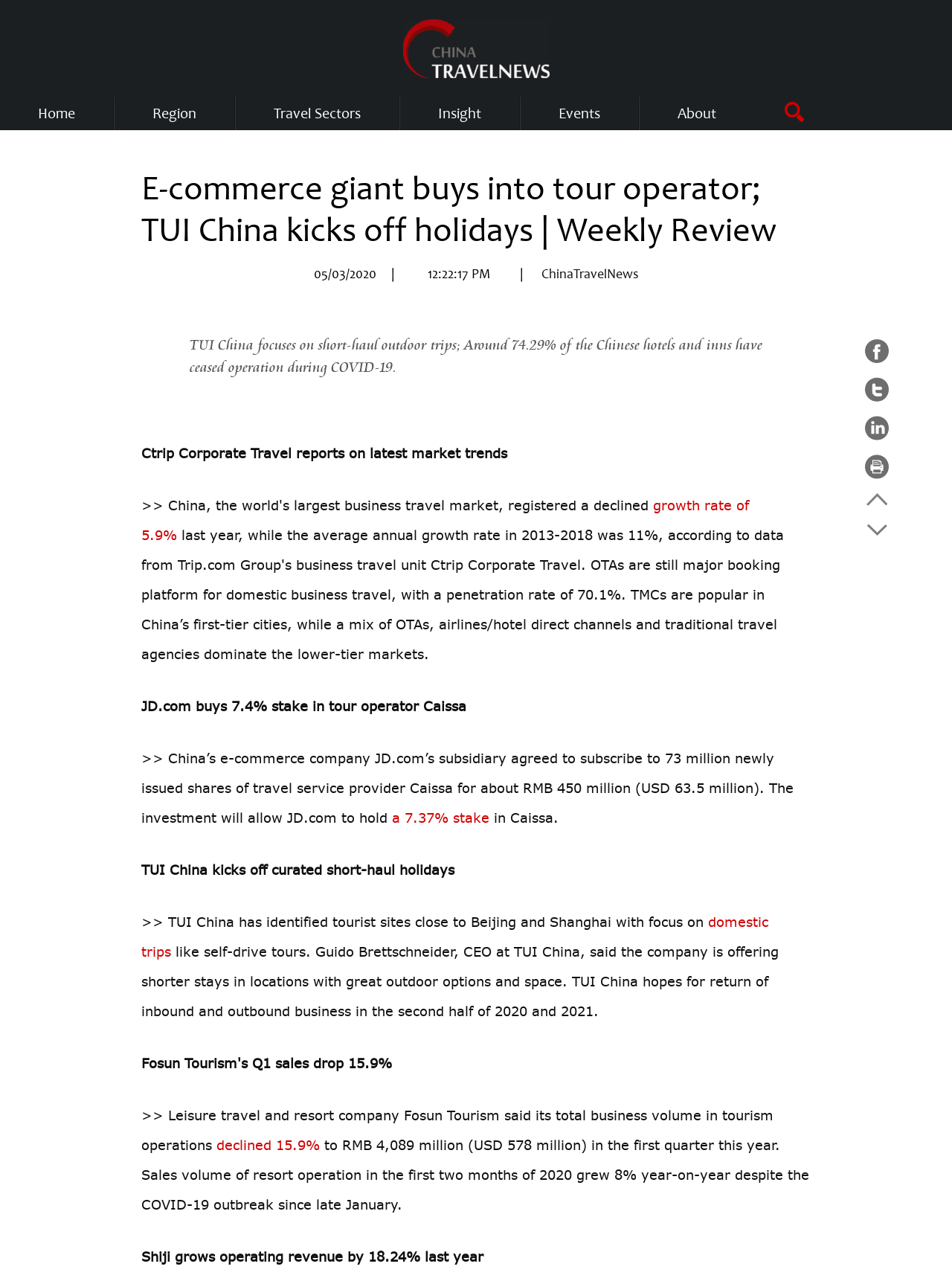What is the name of the company that buys a stake in Caissa?
Based on the screenshot, provide a one-word or short-phrase response.

JD.com